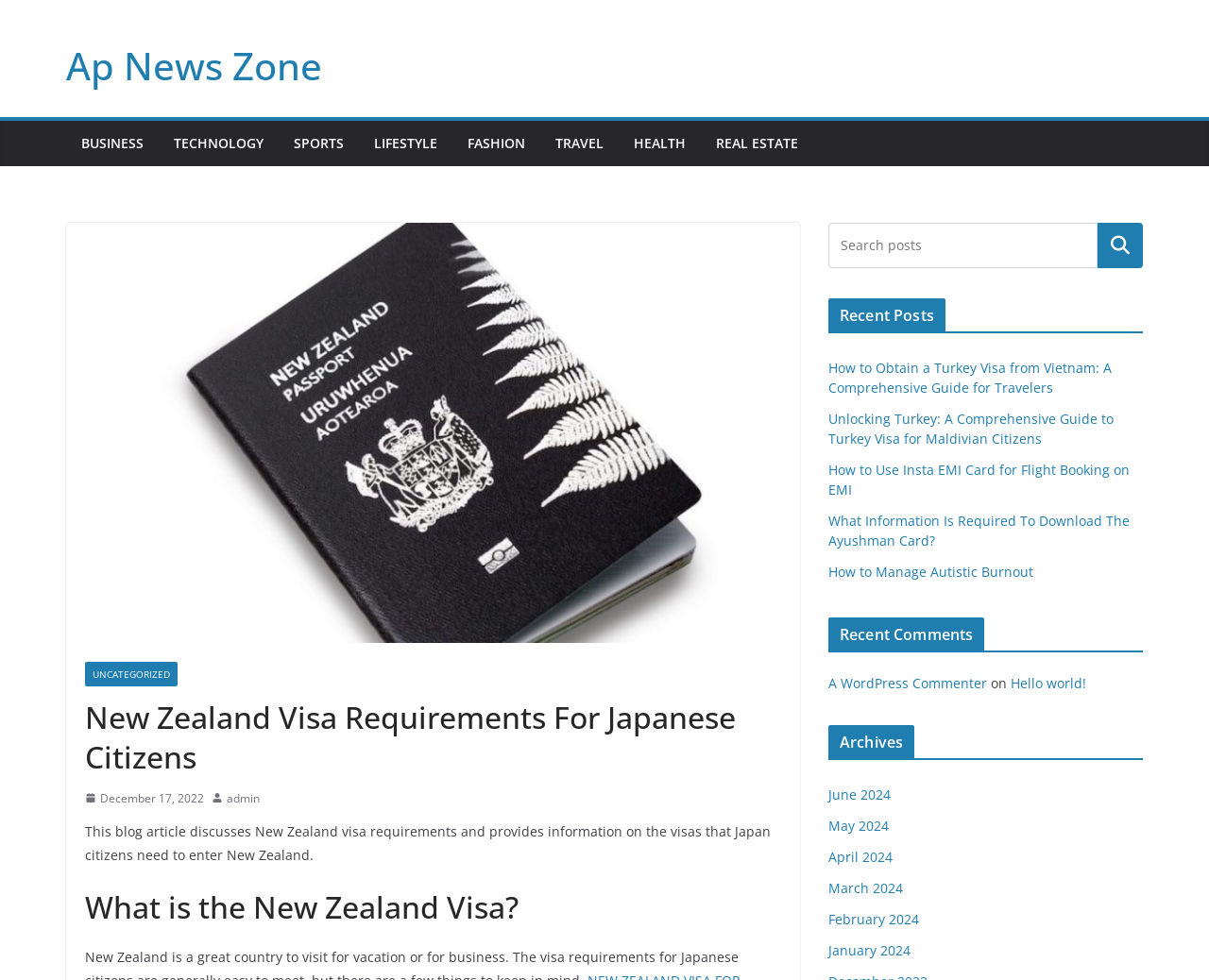Provide a single word or phrase to answer the given question: 
What type of content is listed in the 'Recent Posts' section?

Articles